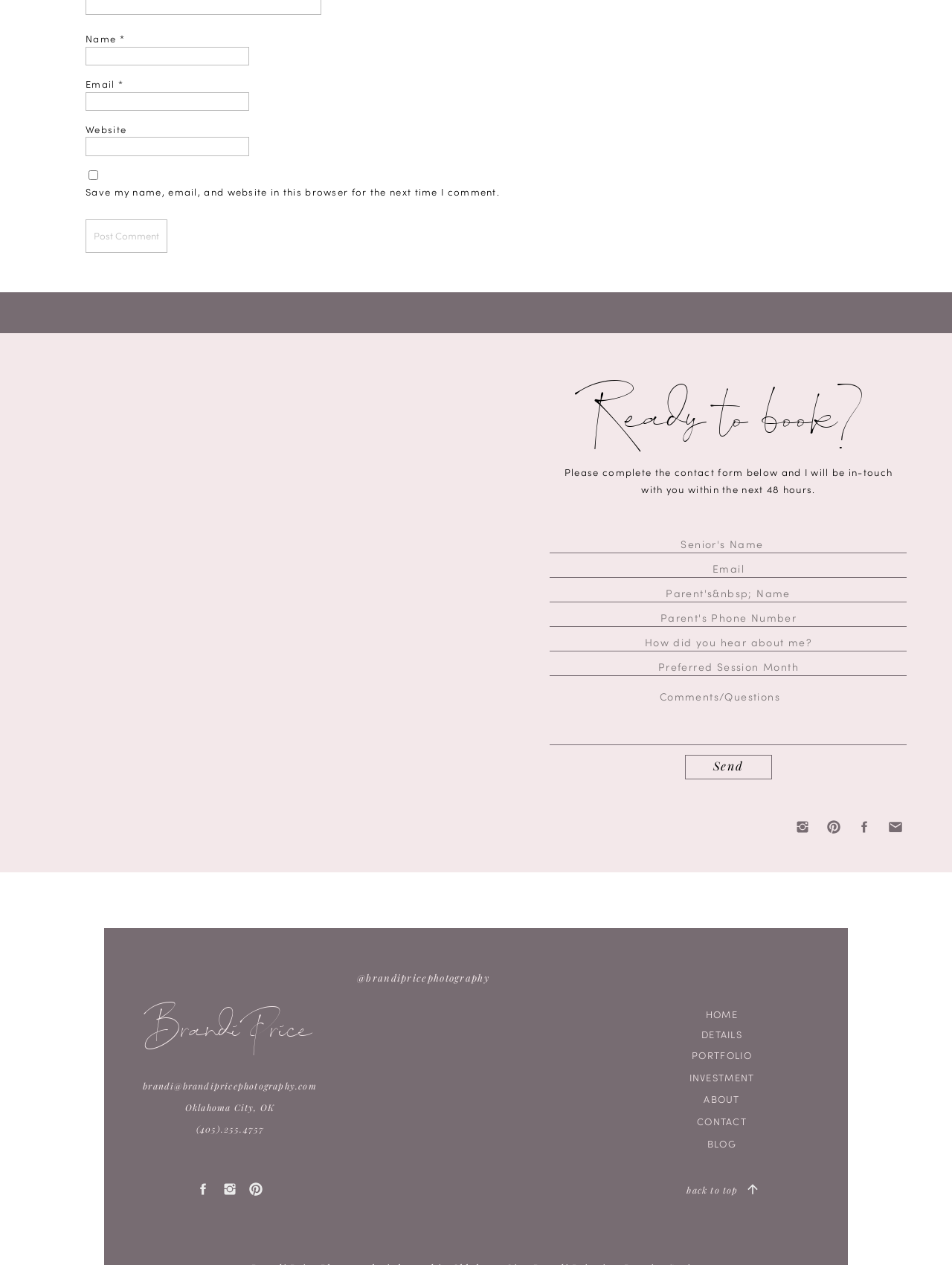Please provide a brief answer to the question using only one word or phrase: 
What is the photographer's name?

Brandi Price